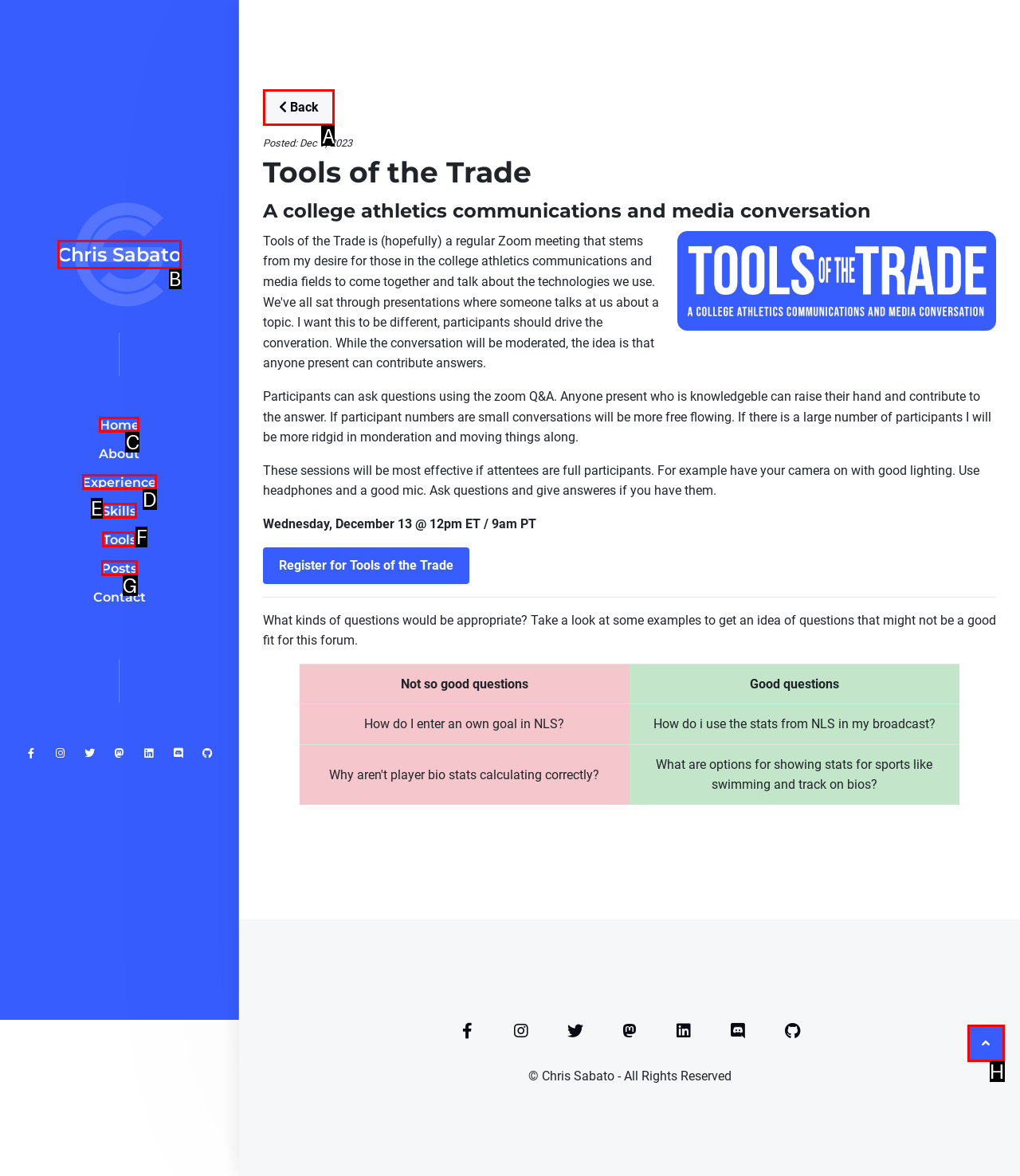Indicate which lettered UI element to click to fulfill the following task: Click the link to study published by David Keith
Provide the letter of the correct option.

None